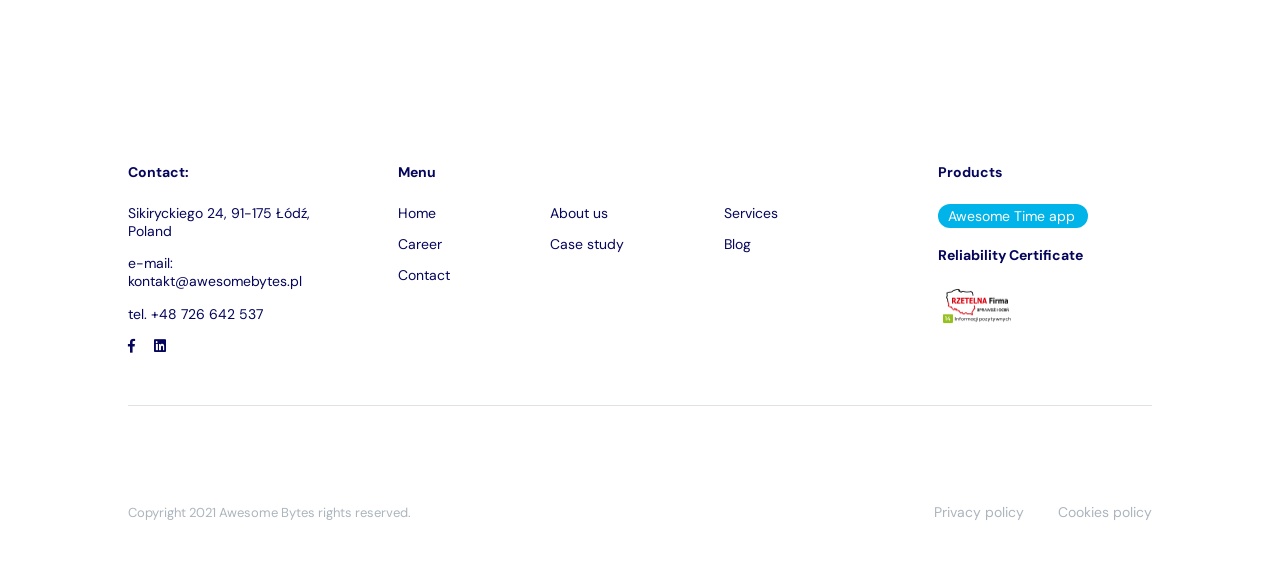Find the bounding box coordinates of the element I should click to carry out the following instruction: "View the 'About us' page".

[0.43, 0.361, 0.475, 0.393]